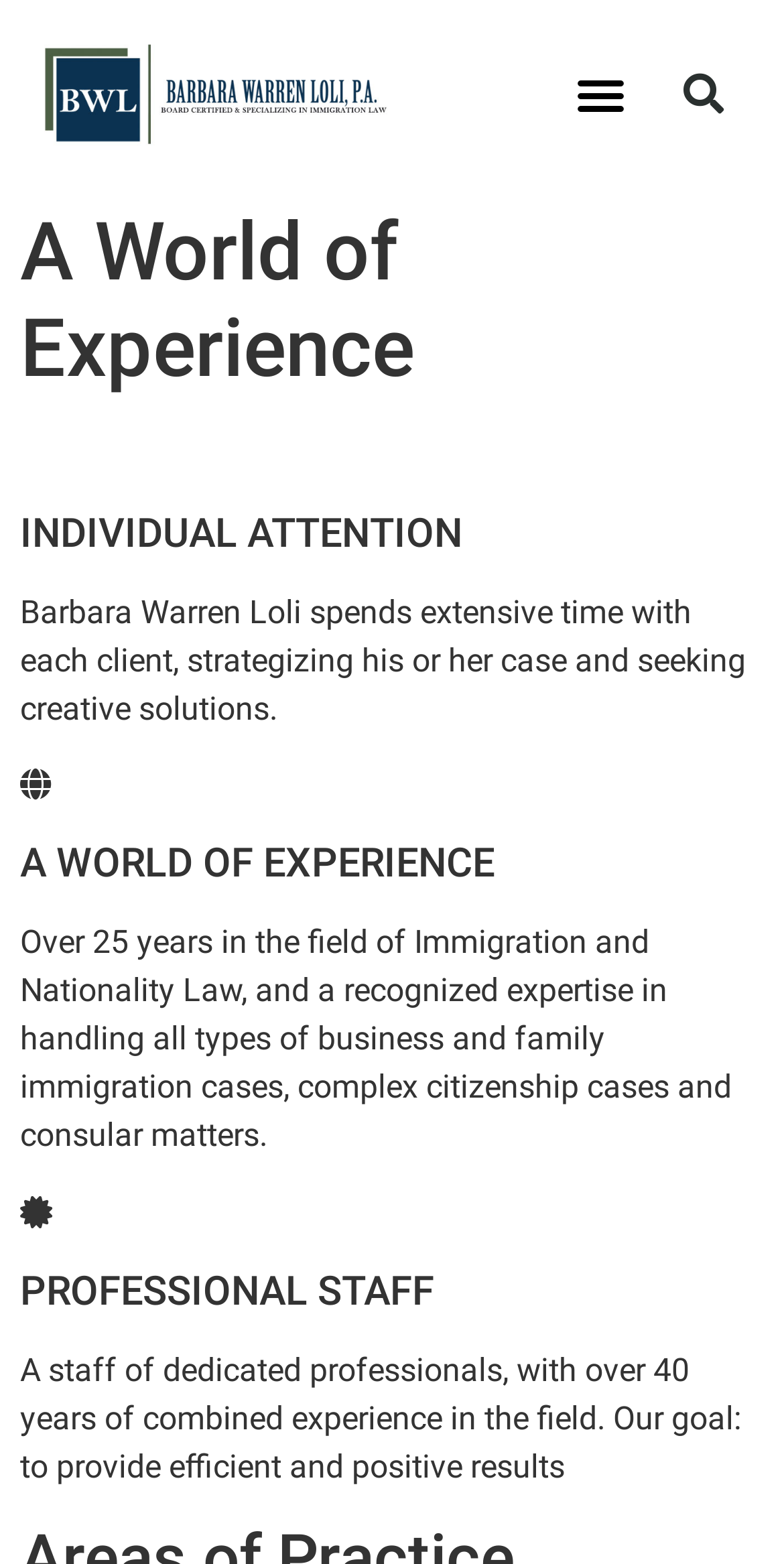Please answer the following query using a single word or phrase: 
What is the profession of Barbara Warren Loli?

Immigration and Nationality Law